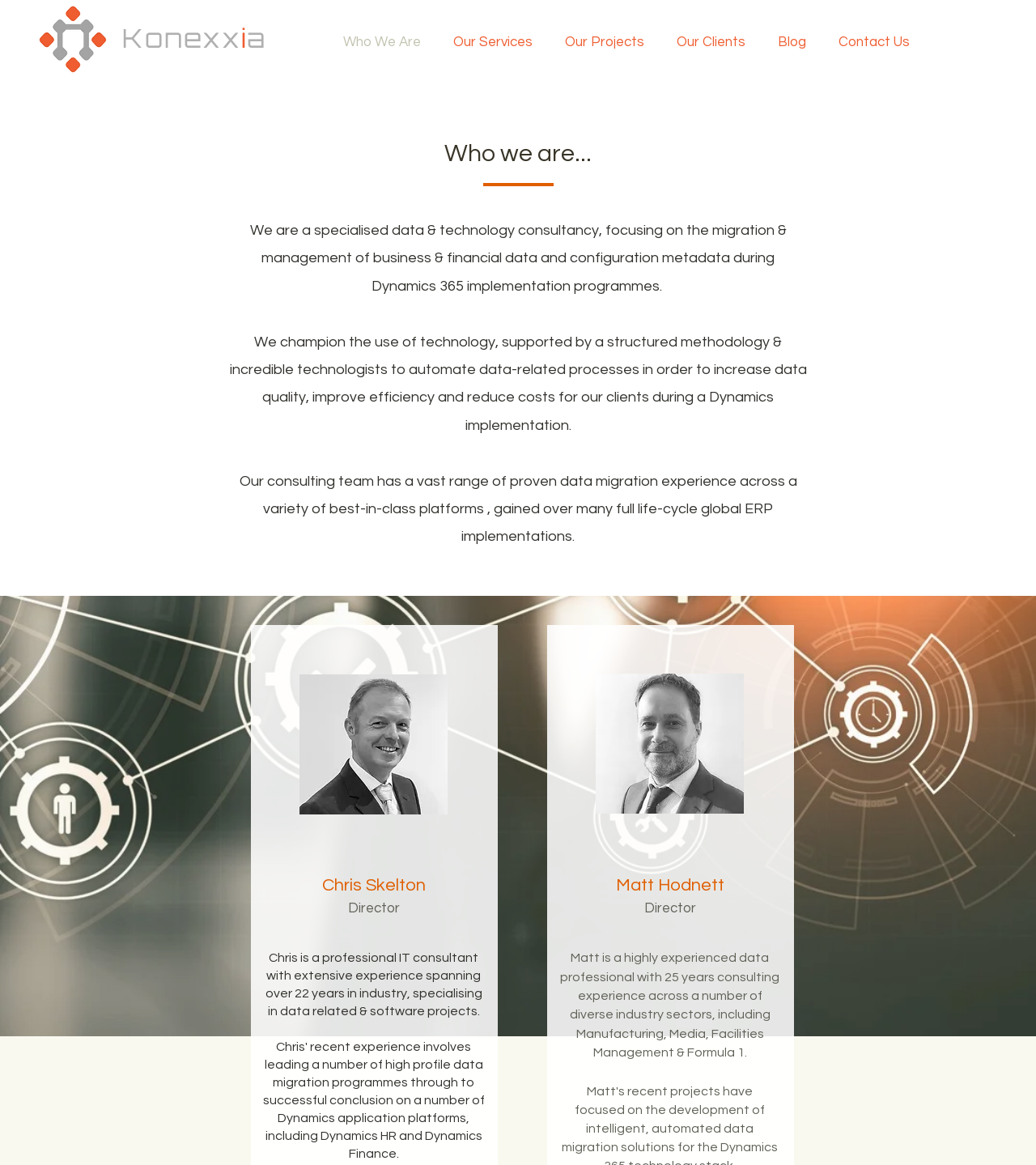Give a succinct answer to this question in a single word or phrase: 
What is the profession of Chris Skelton?

IT consultant